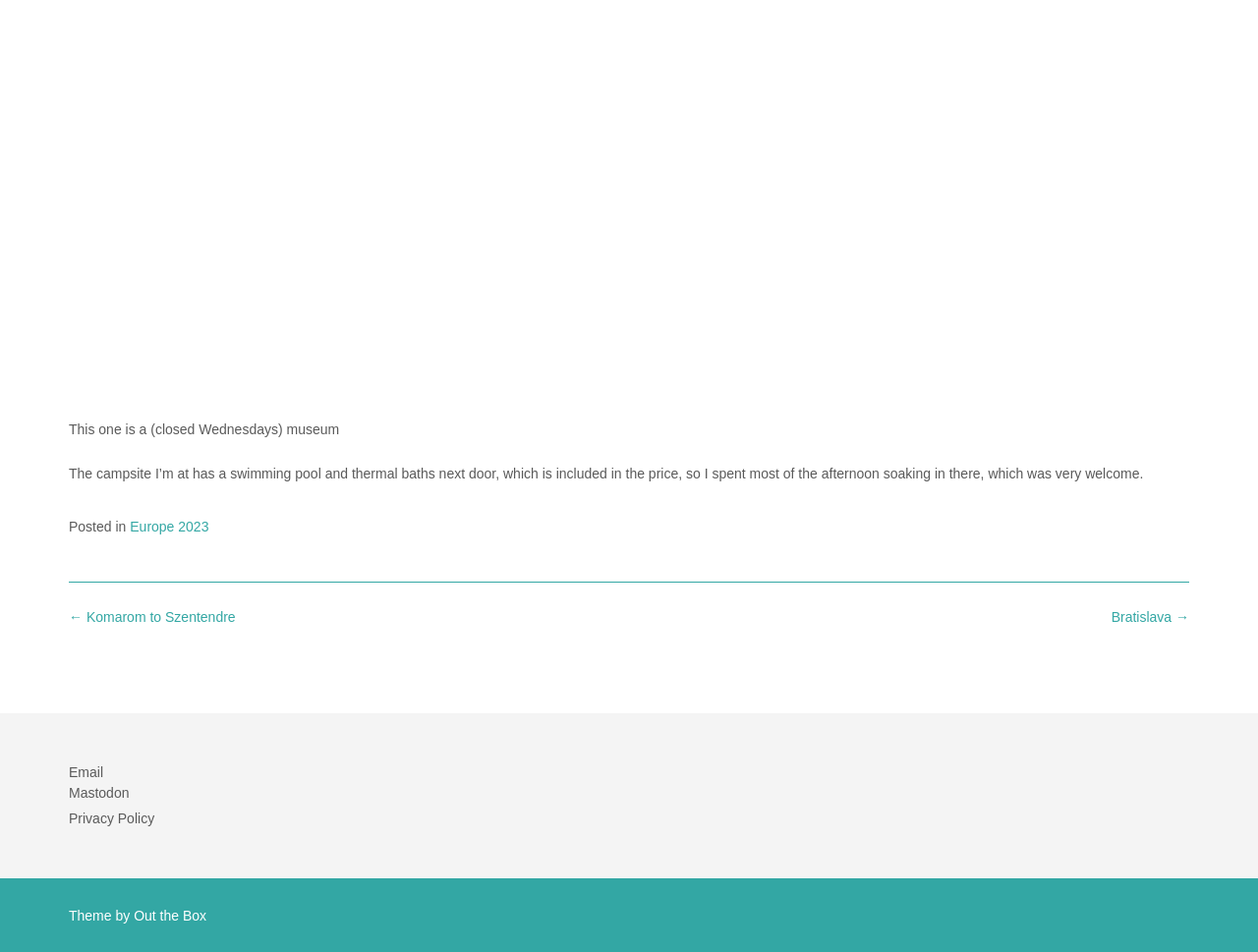What type of attraction is mentioned?
From the screenshot, provide a brief answer in one word or phrase.

Museum